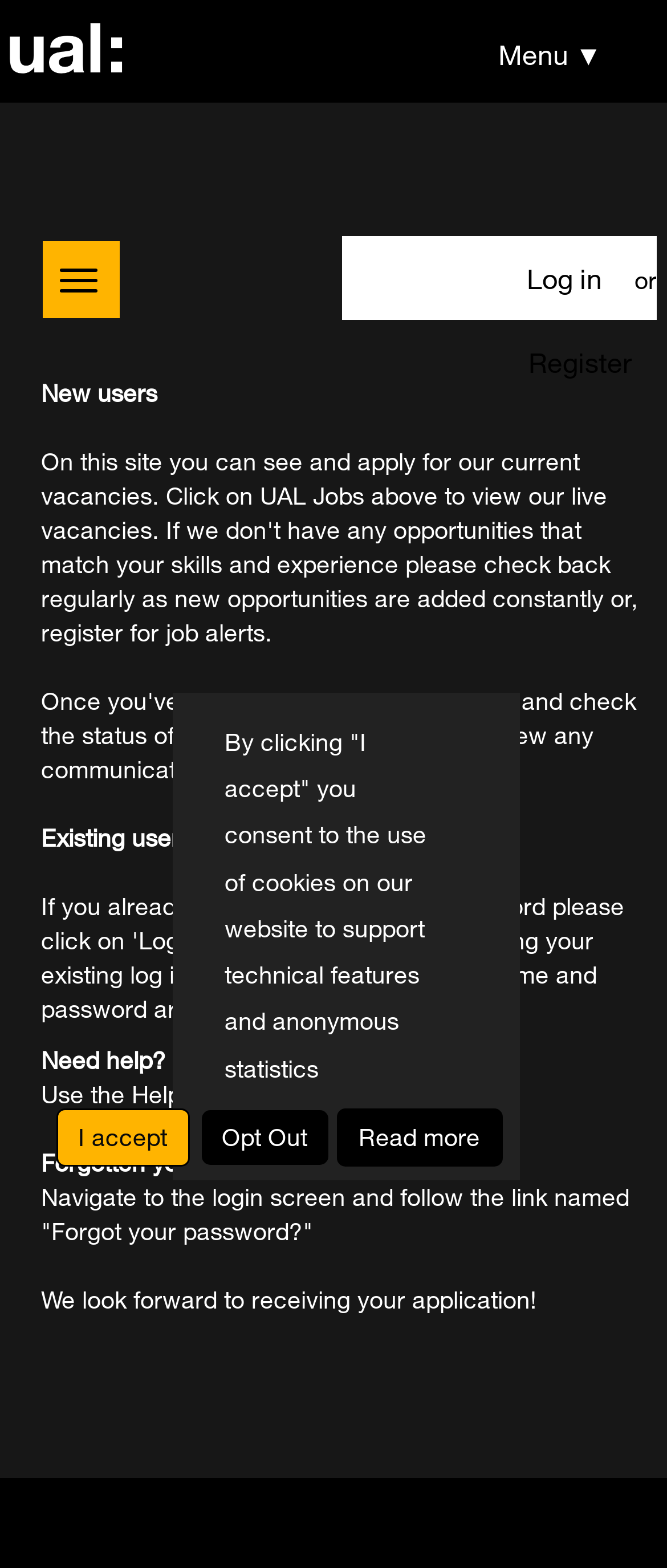Mark the bounding box of the element that matches the following description: "Register".

[0.754, 0.204, 0.985, 0.258]